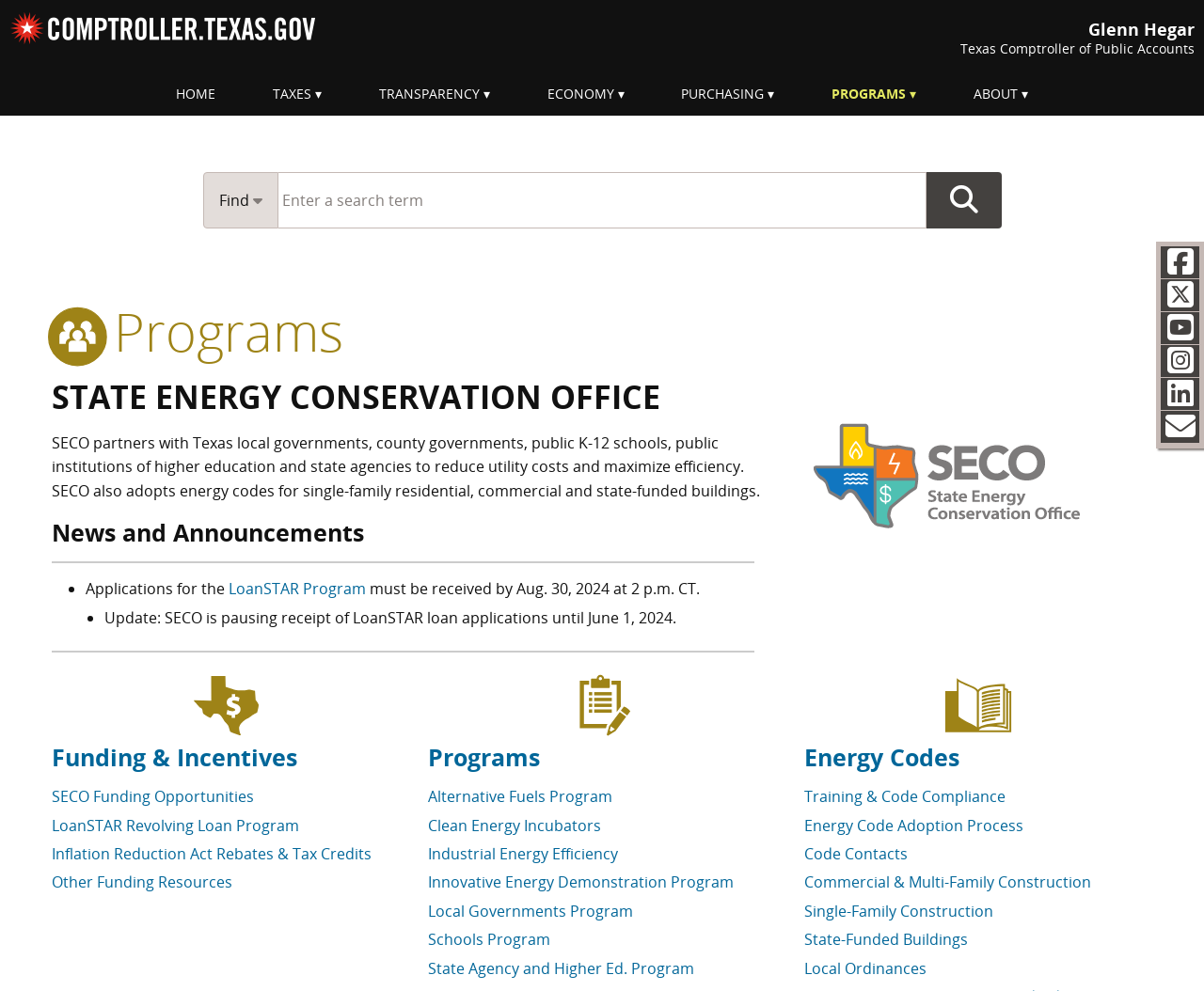Generate a comprehensive description of the webpage.

The webpage is titled "State Energy Conservation Office" and features a logo of the Texas Comptrollers of Public Accounts at the top left corner. Below the logo, there is a horizontal menu bar with seven menu items: "HOME", "TAXES", "TRANSPARENCY", "ECONOMY", "PURCHASING", "PROGRAMS", and "ABOUT". 

On the top right side, there is a search bar with a combobox and a "Go" button. Below the search bar, there are social media links to Facebook, Twitter, YouTube, Instagram, LinkedIn, and a "Subscribe" link.

The main content of the webpage is divided into three sections. The first section is titled "Programs" and features a heading, a link to "Programs", and an image. The second section is titled "STATE ENERGY CONSERVATION OFFICE" and provides a description of the office's mission and goals. The third section is titled "News and Announcements" and lists two news items with links to more information.

On the right side of the webpage, there is a complementary section with a heading "Funding & Incentives" and several links to related programs, including "SECO Funding Opportunities", "LoanSTAR Revolving Loan Program", and "Inflation Reduction Act Rebates & Tax Credits". Below this section, there are links to other programs, including "Alternative Fuels Program", "Clean Energy Incubators", and "Energy Codes".